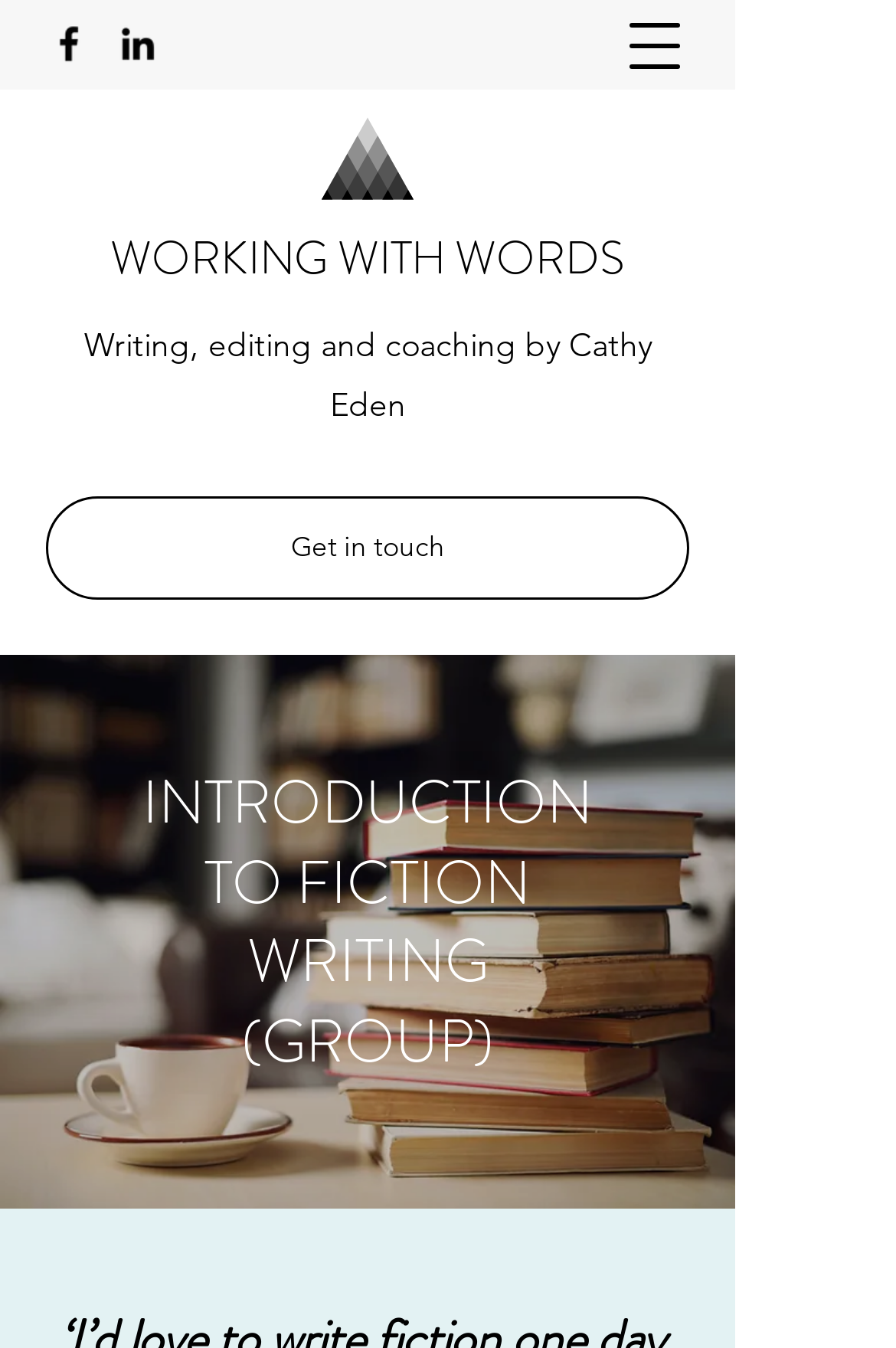Identify the bounding box of the UI element described as follows: "#comp-knog34rz1 svg [data-color="1"] {fill: #000000;}". Provide the coordinates as four float numbers in the range of 0 to 1 [left, top, right, bottom].

[0.359, 0.084, 0.462, 0.152]